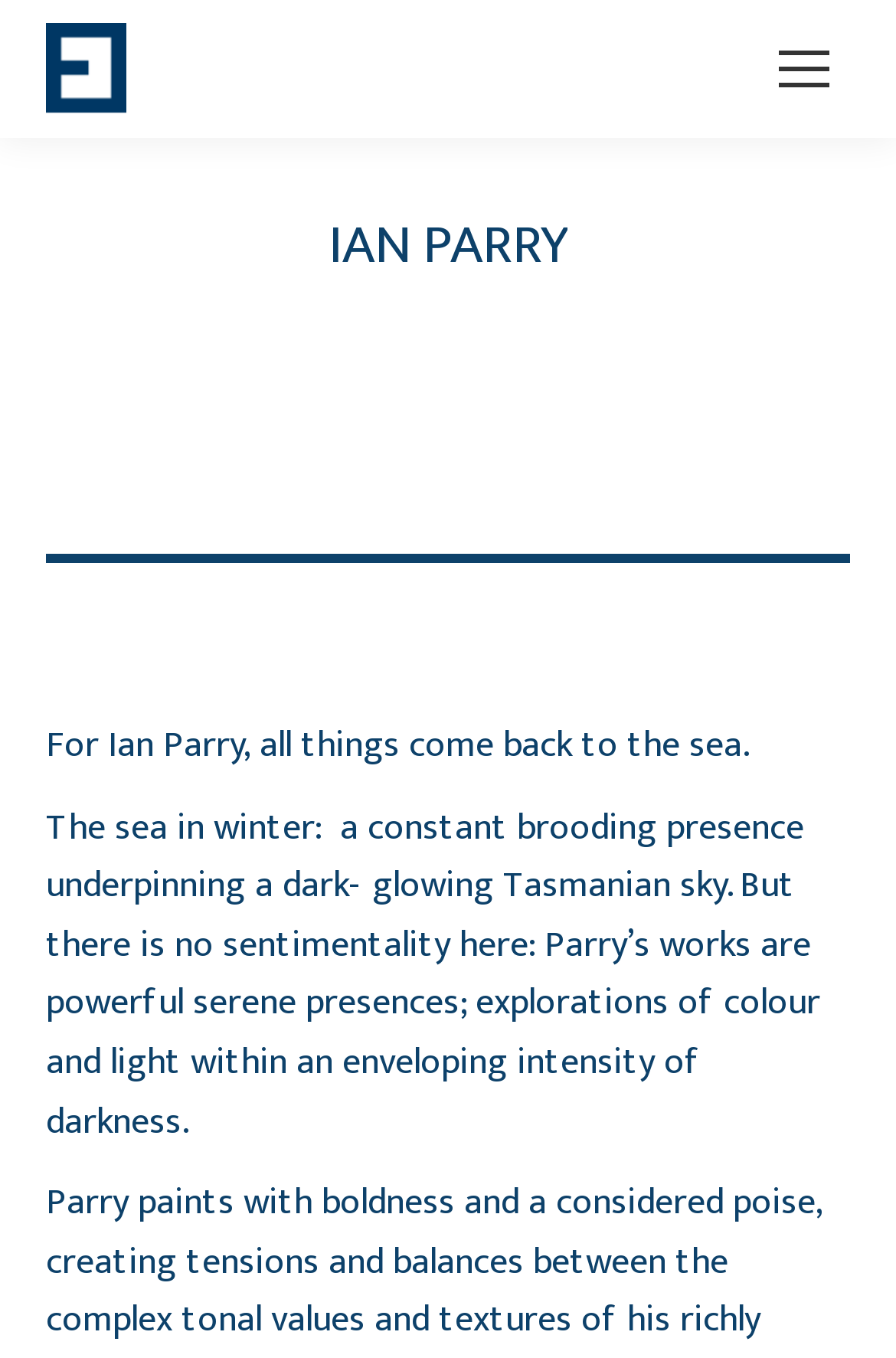Given the description show, predict the bounding box coordinates of the UI element. Ensure the coordinates are in the format (top-left x, top-left y, bottom-right x, bottom-right y) and all values are between 0 and 1.

None